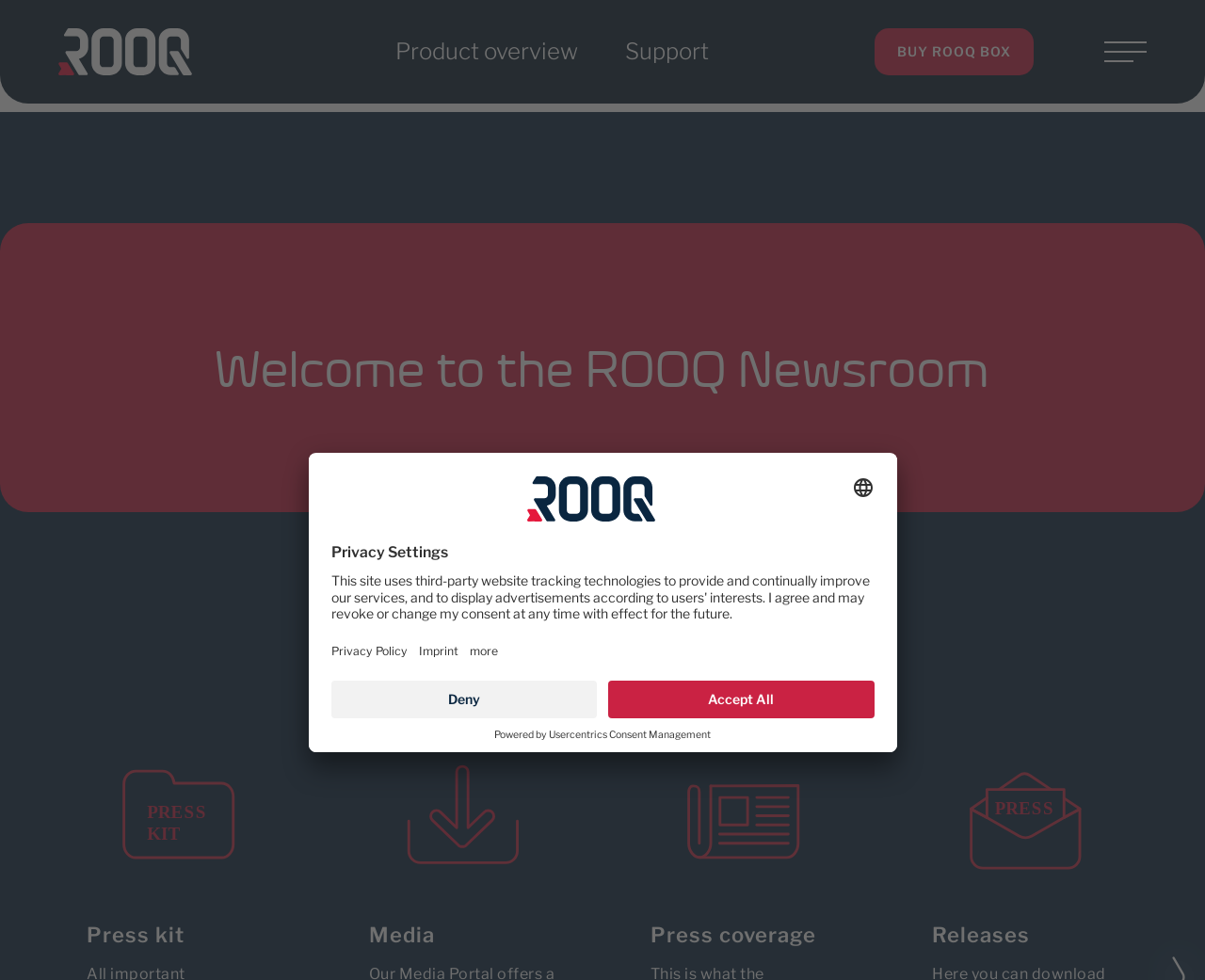Illustrate the webpage with a detailed description.

The webpage is titled "Newsroom | ROOQ" and appears to be a newsroom or press section of the ROOQ website. At the top, there is a logo image and a link to the homepage. The main navigation menu is located below, featuring links to "Product overview", "Support", and "BUY ROOQ BOX".

Below the navigation menu, there are three sections of links. The first section has links to "ROOQ Box", "Coaching Zone", and "App". The second section has links to "Guide" and "Support". The third section has a single link to "Support".

The main content area is headed by a title "Welcome to the ROOQ Newsroom". Below this, there are four sections: "Press kit", "Media", "Press coverage", and "Releases". Each section has a heading and likely contains related content or links.

On the page, there is a modal dialog box titled "Privacy Settings" that appears to be focused on managing user consent for tracking technologies and displaying advertisements. The dialog box contains a description of the site's tracking policies and features buttons to "Select language", "Open Privacy Policy", and "Open Imprint". There are also buttons to "Deny" or "Accept All" consent.

At the bottom of the page, there is a footer section with a "Powered by" statement and a link to "Usercentrics Consent Management".